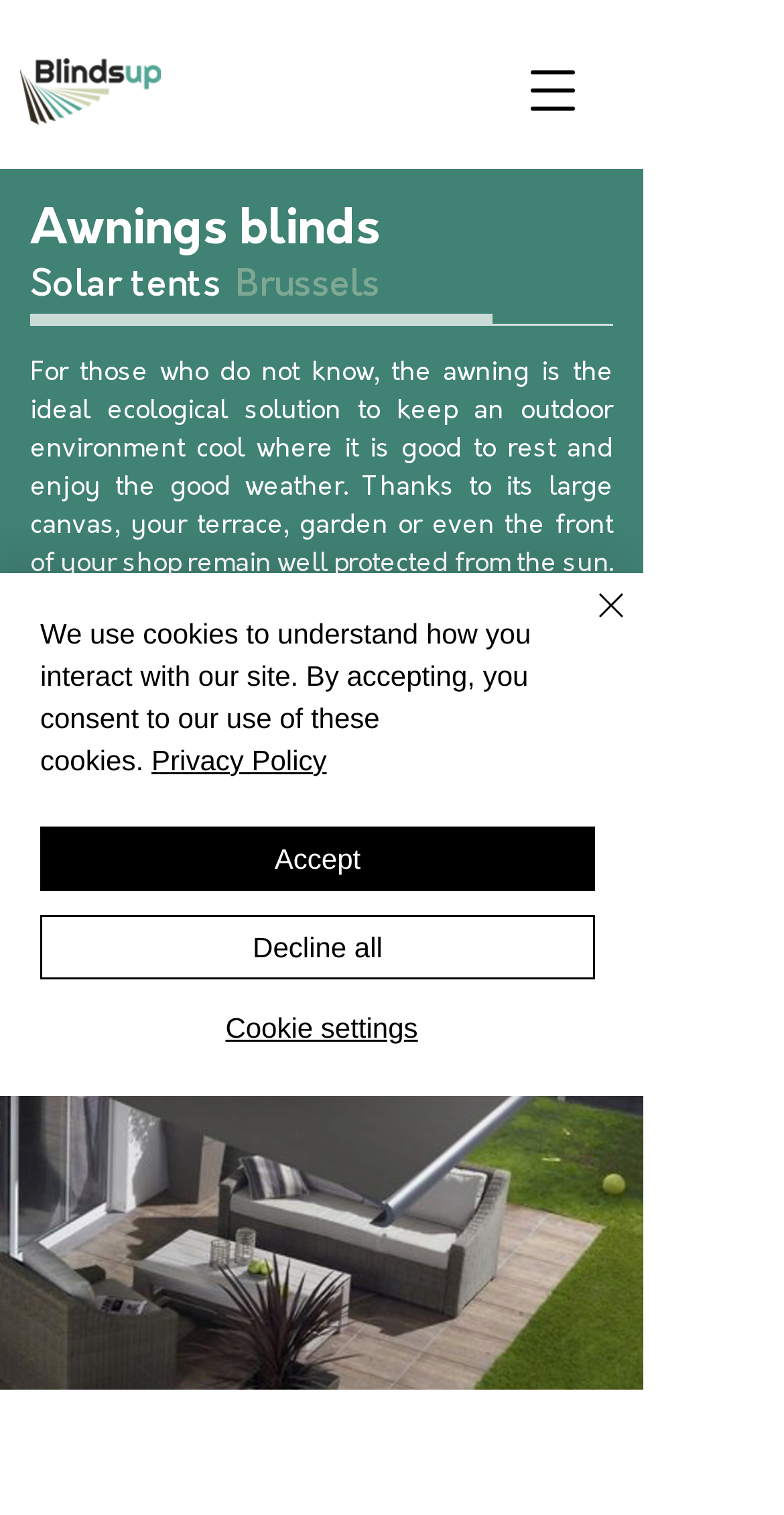Provide the bounding box coordinates of the area you need to click to execute the following instruction: "Call us".

[0.0, 0.661, 0.274, 0.723]